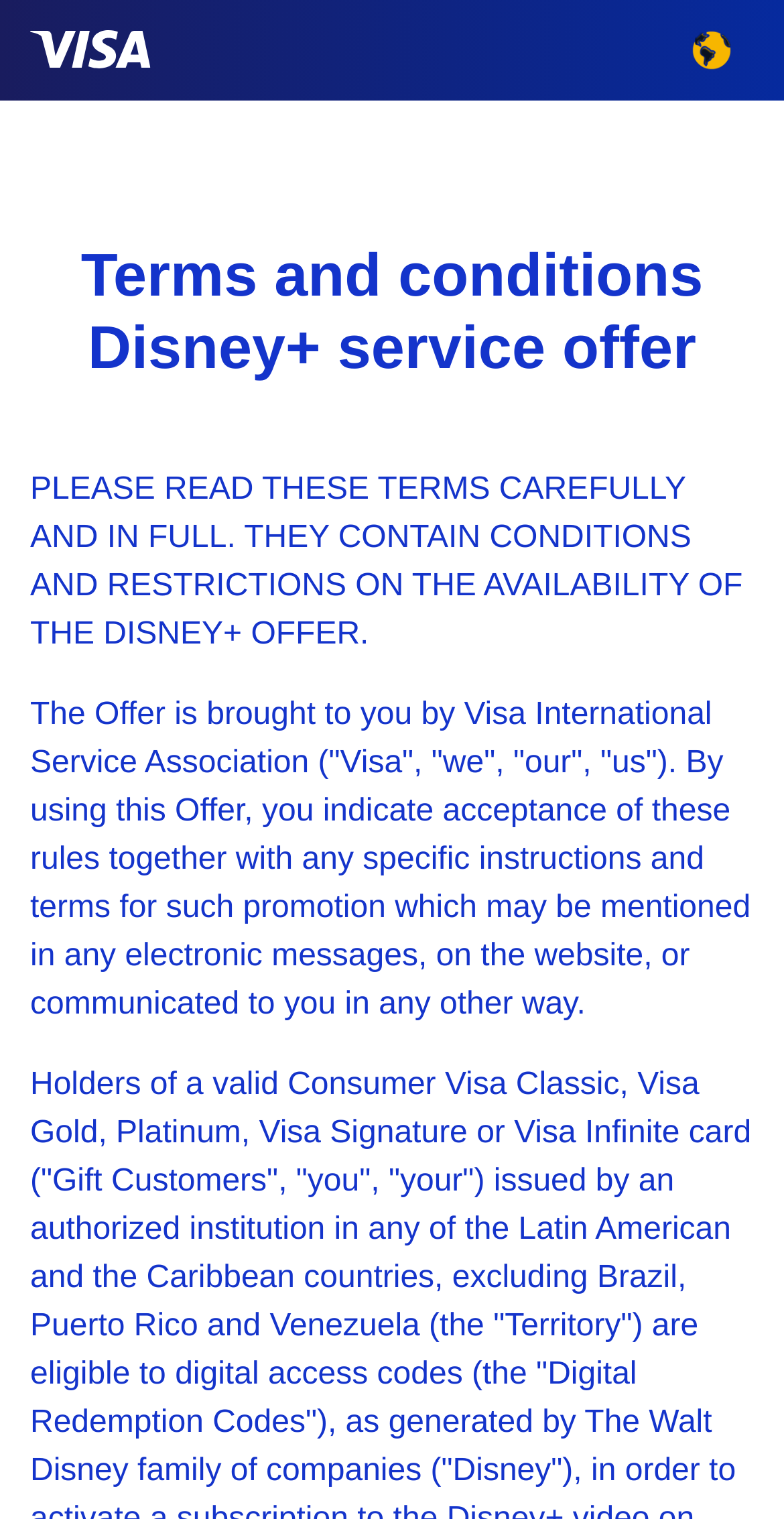Extract the bounding box coordinates of the UI element described: "alt="Visa"". Provide the coordinates in the format [left, top, right, bottom] with values ranging from 0 to 1.

[0.038, 0.021, 0.192, 0.044]